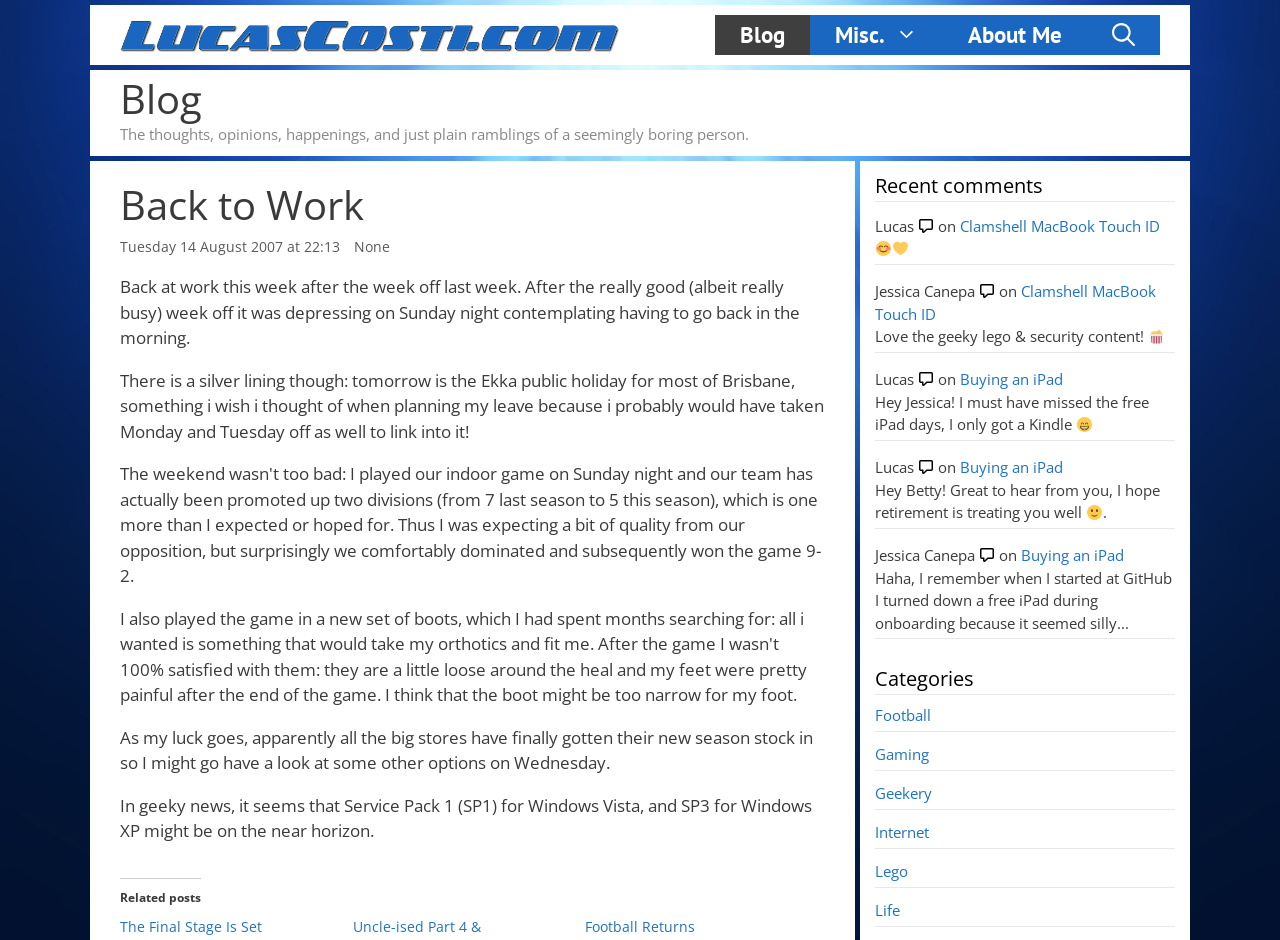Respond with a single word or phrase to the following question:
What is the name of the website?

LucasCosti.com